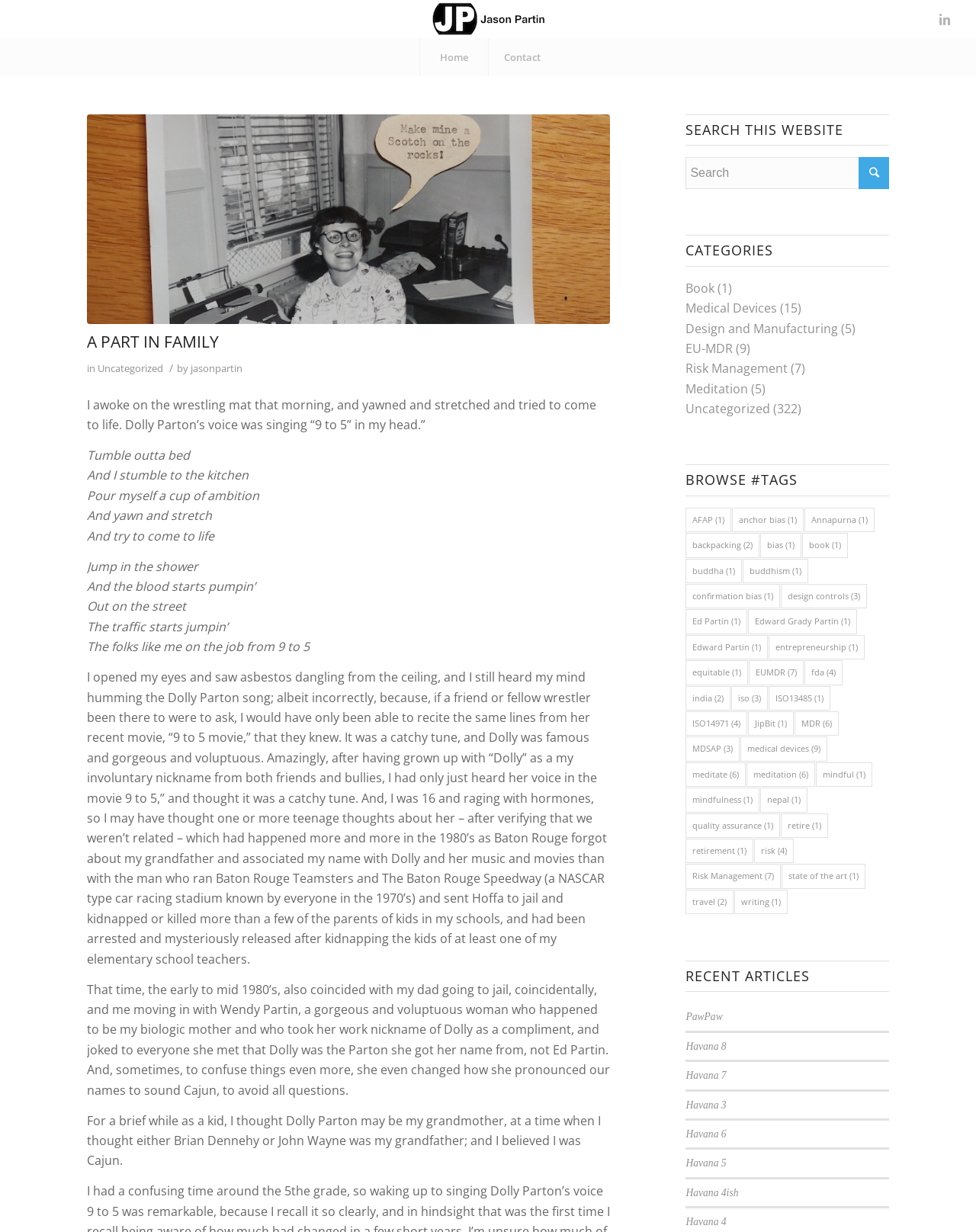Determine the bounding box coordinates of the region to click in order to accomplish the following instruction: "Search this website". Provide the coordinates as four float numbers between 0 and 1, specifically [left, top, right, bottom].

[0.703, 0.128, 0.911, 0.154]